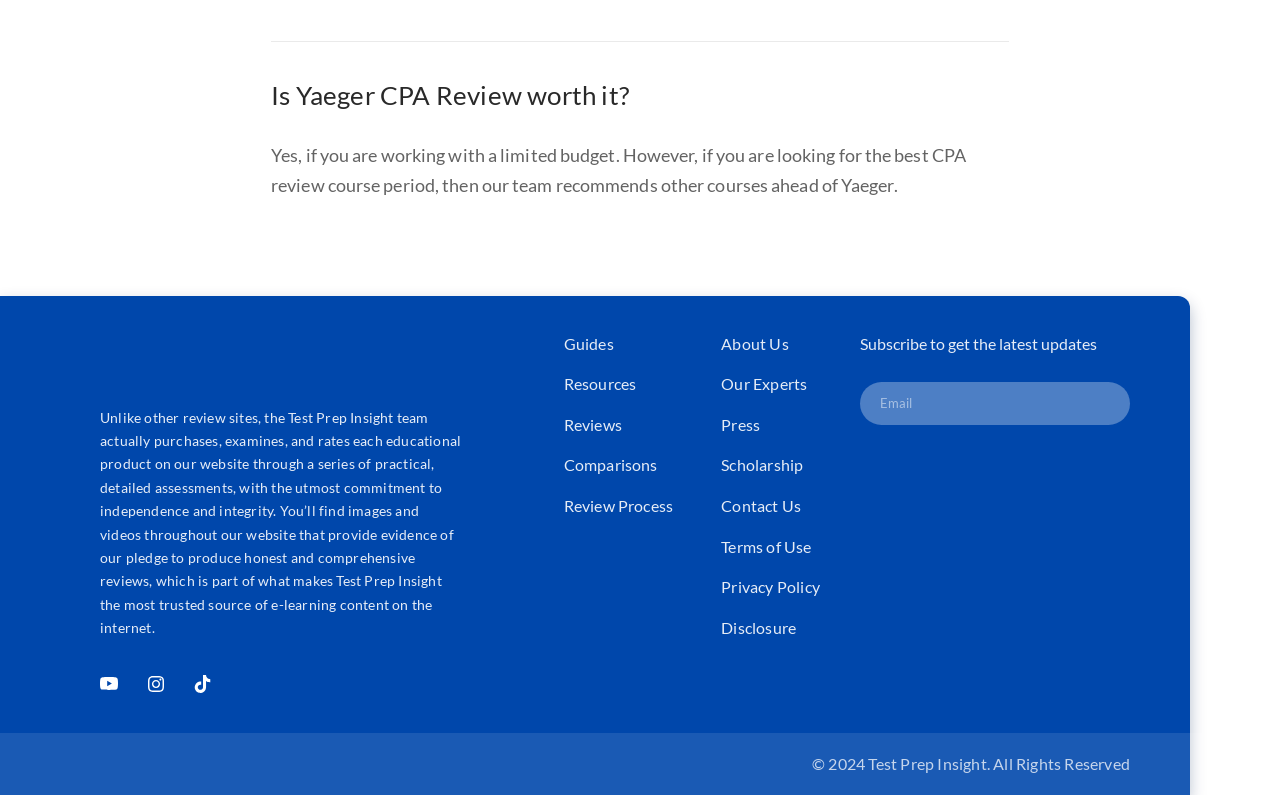Provide the bounding box for the UI element matching this description: "Free Slots No Downloads".

None